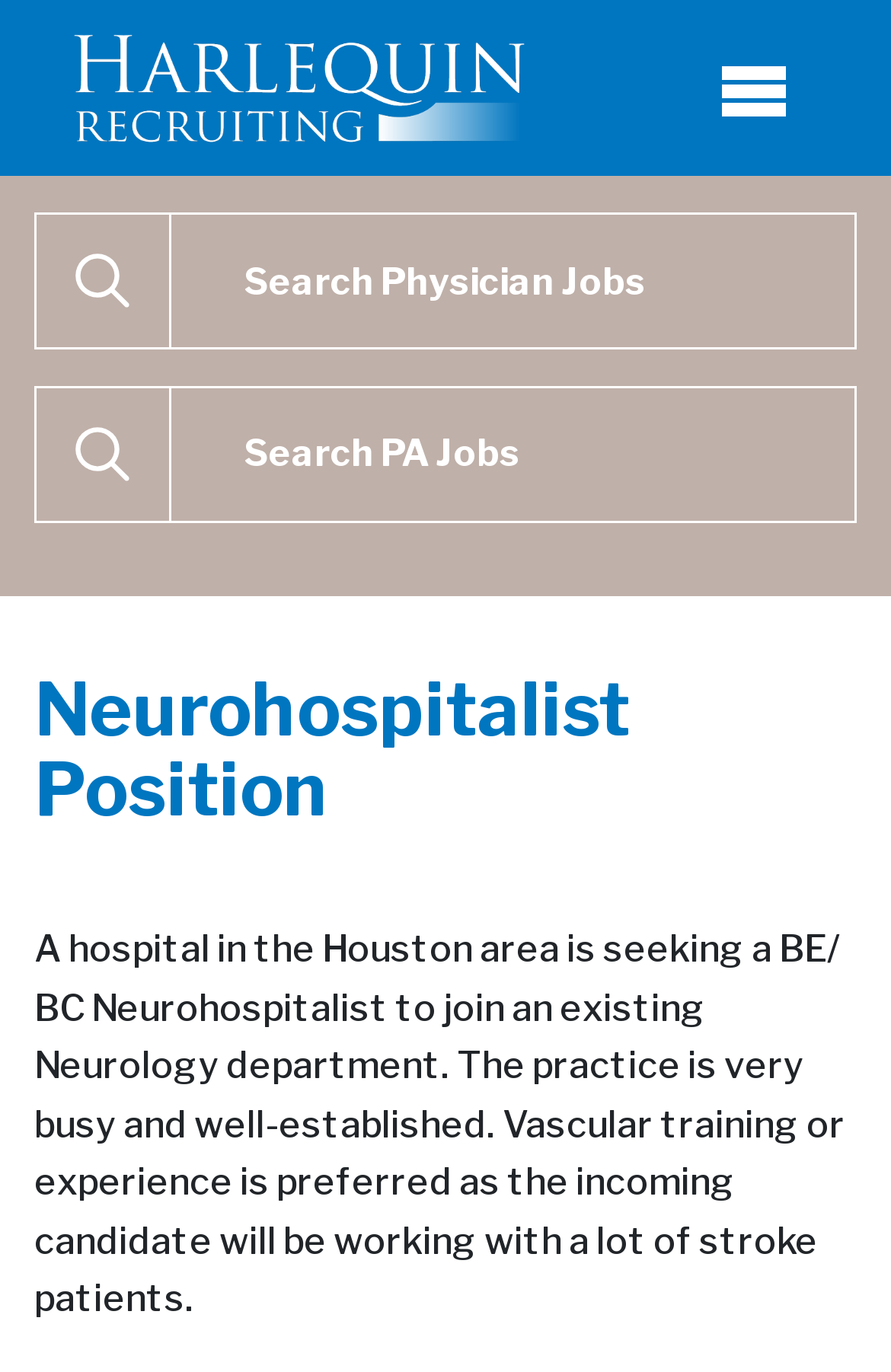Give a concise answer using only one word or phrase for this question:
How many search fields are available?

2